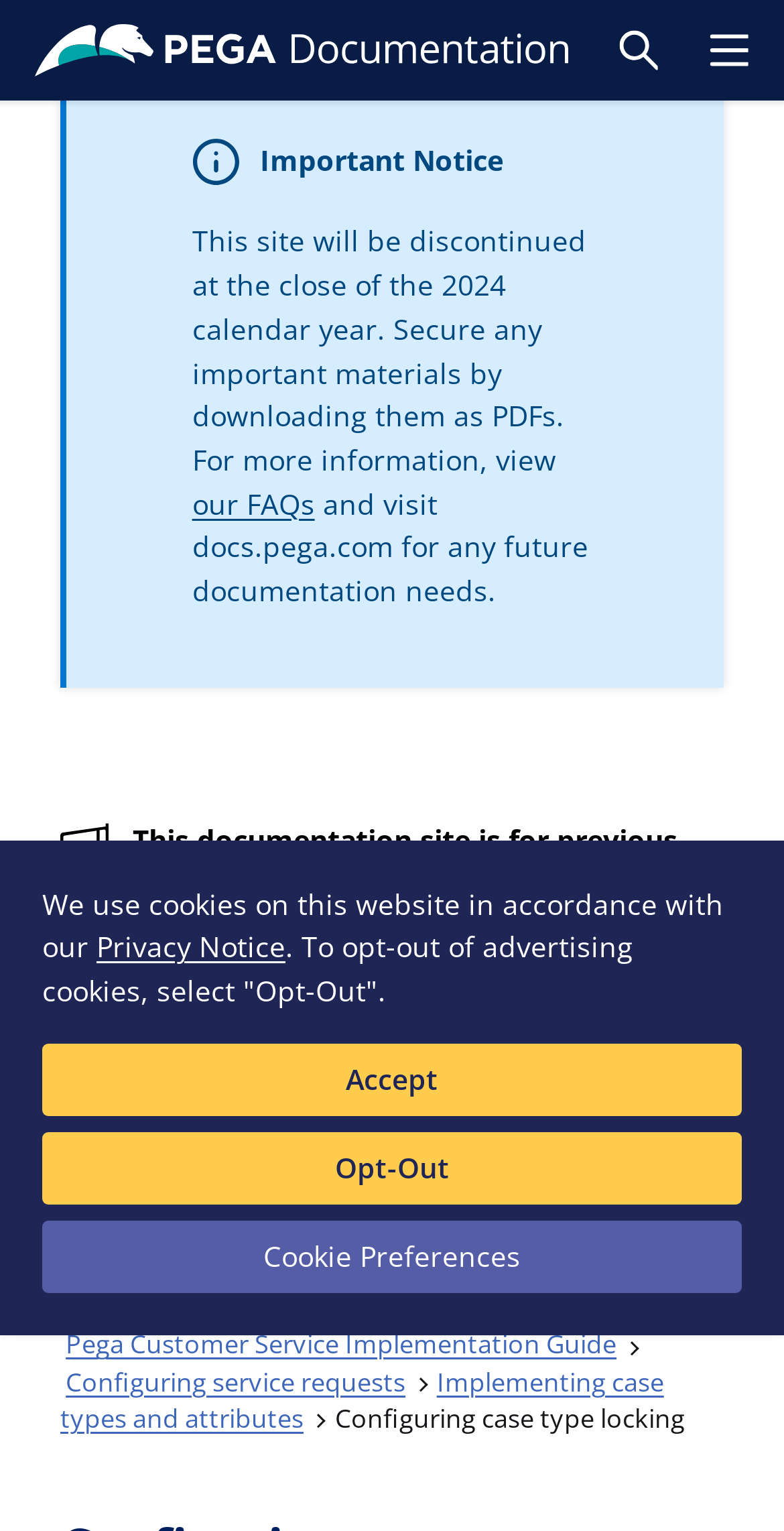What is the notice about the site's discontinuation?
Analyze the image and provide a thorough answer to the question.

The notice is about the site being discontinued at the close of the 2024 calendar year, and users are advised to secure important materials by downloading them as PDFs.